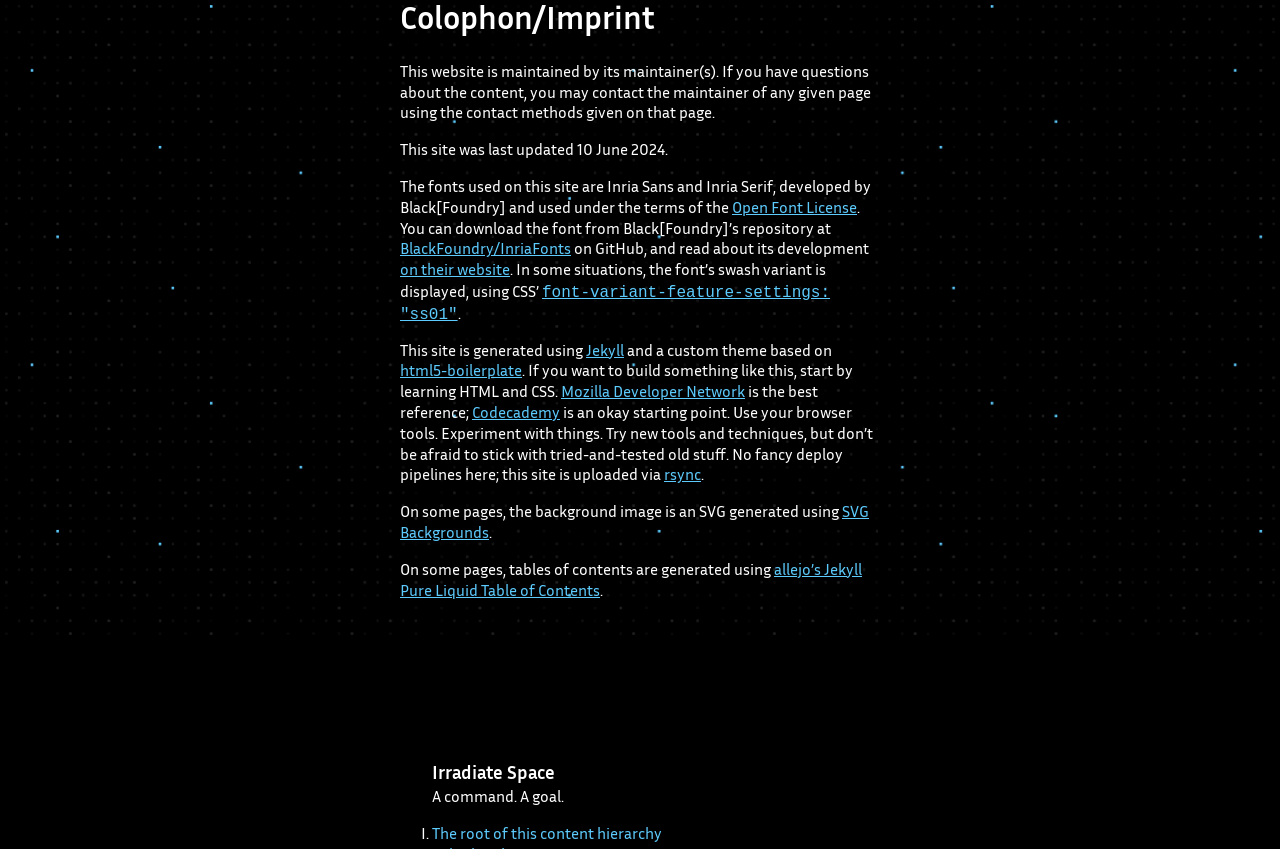Given the description of the UI element: "Codecademy", predict the bounding box coordinates in the form of [left, top, right, bottom], with each value being a float between 0 and 1.

[0.369, 0.483, 0.438, 0.498]